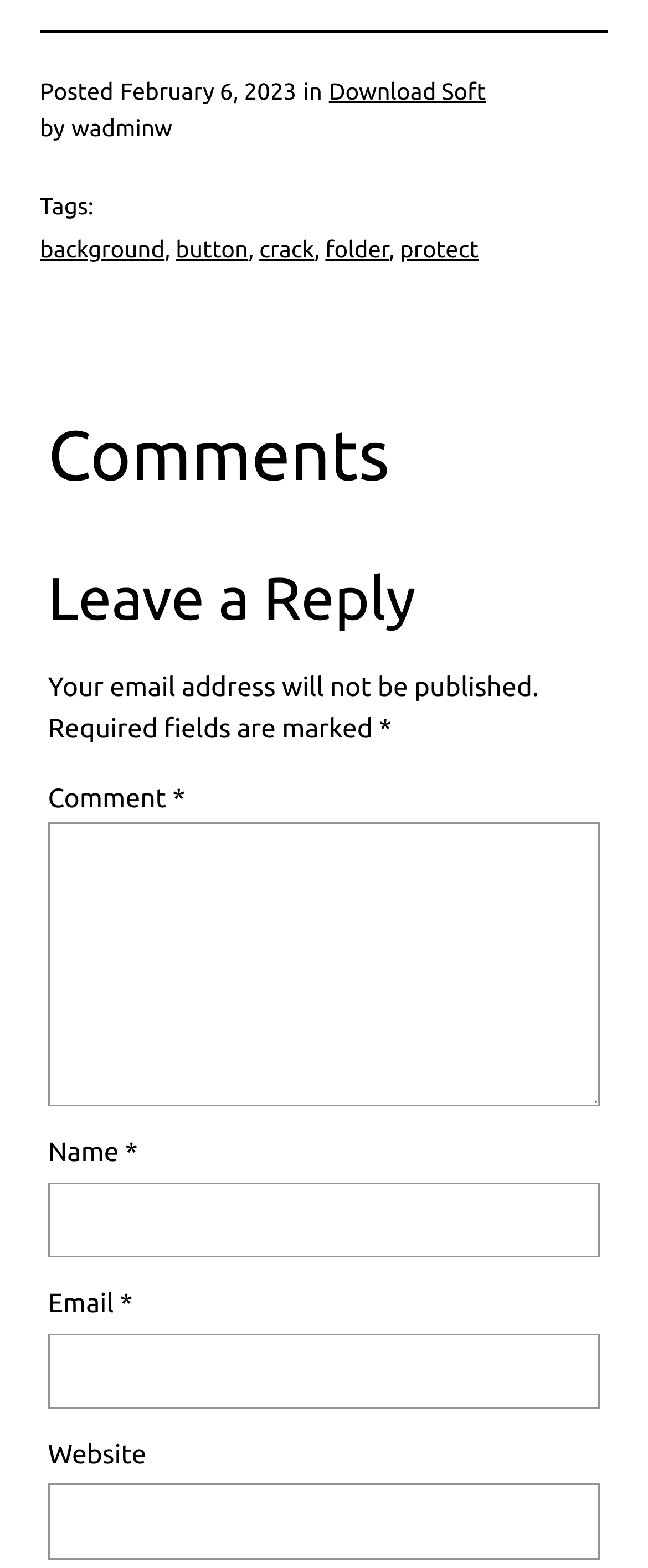What is the purpose of the 'Email' field?
Answer the question using a single word or phrase, according to the image.

To not be published